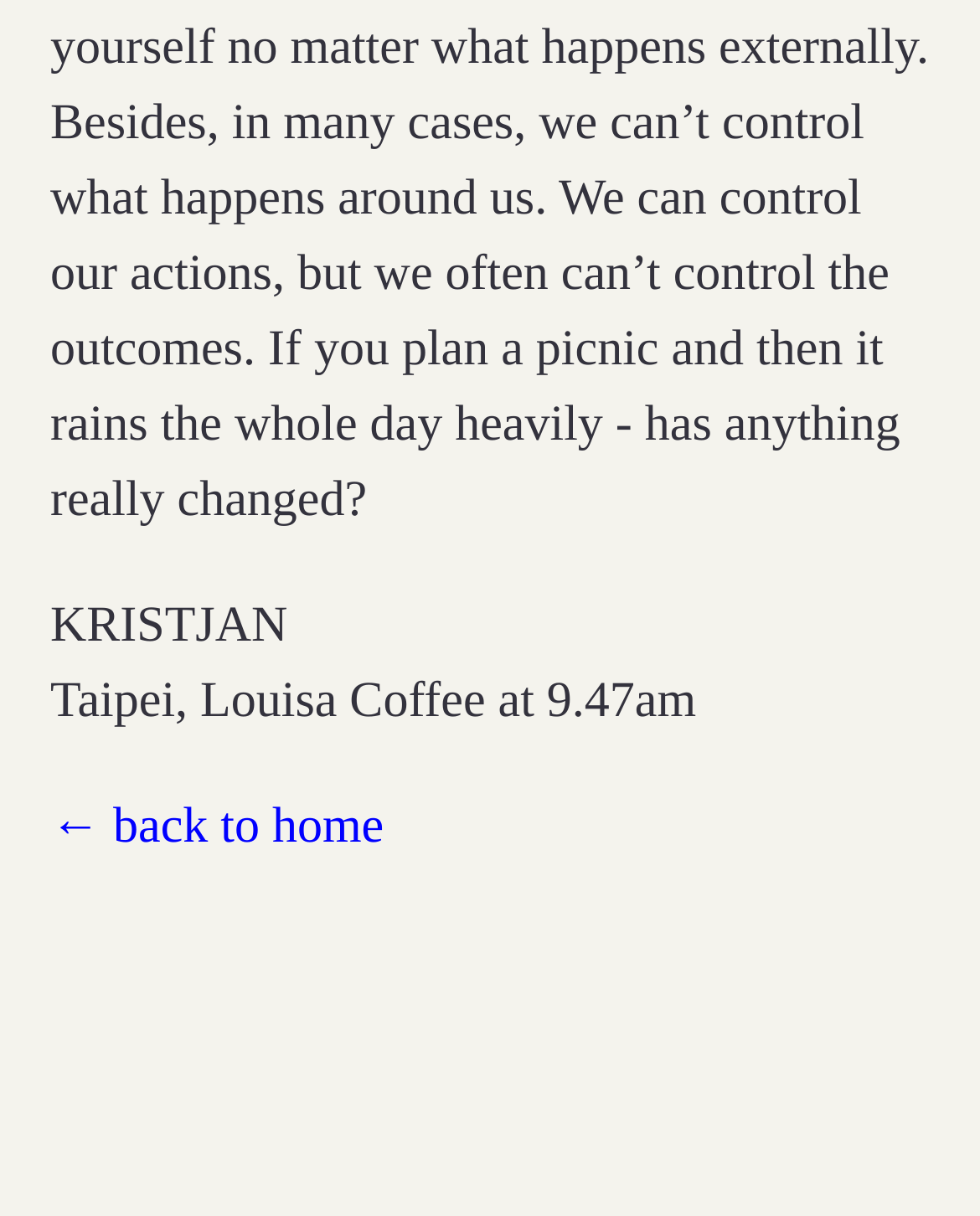Find the bounding box coordinates of the UI element according to this description: "← back to home".

[0.051, 0.649, 0.949, 0.711]